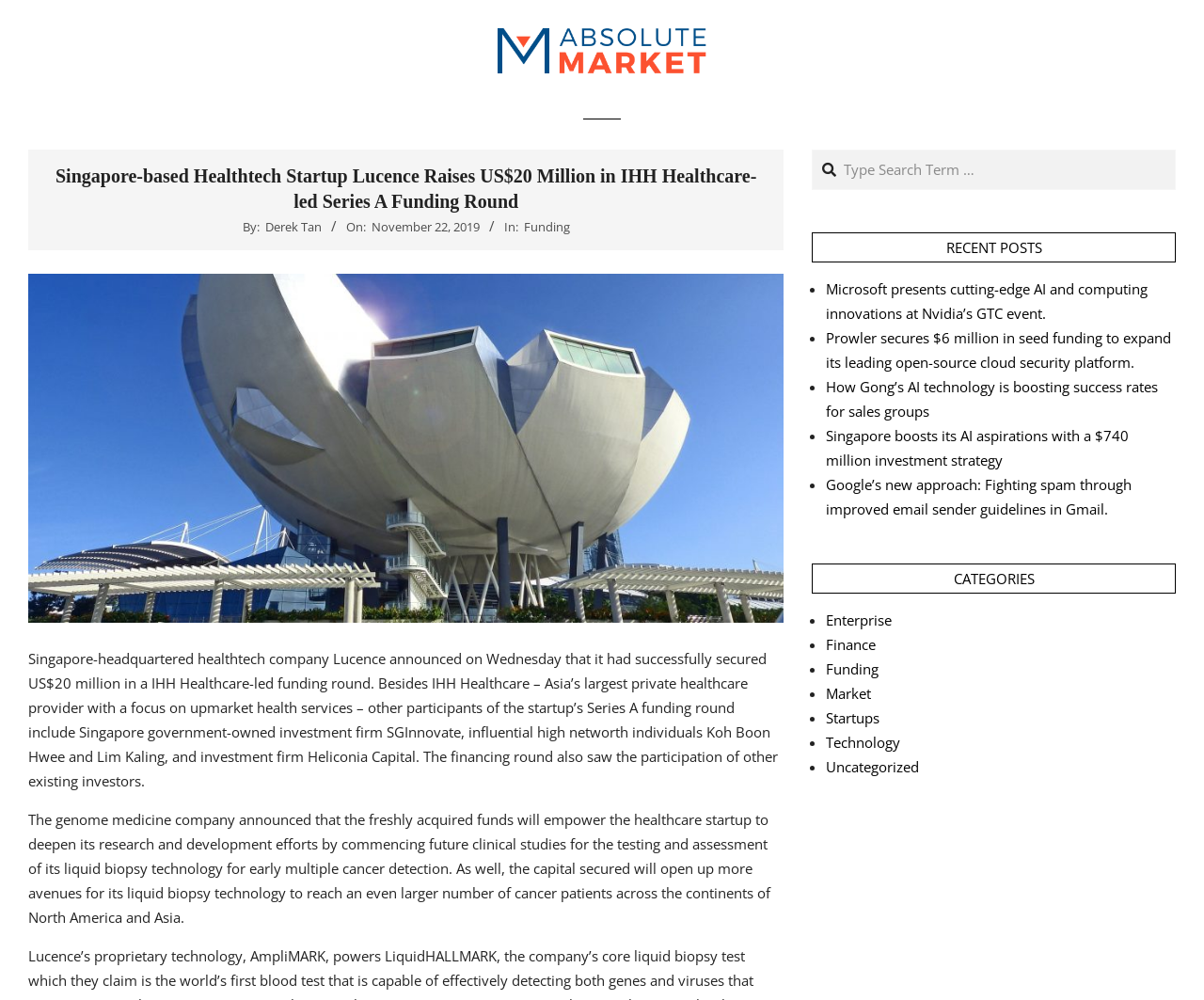Identify the bounding box for the described UI element: "Book an Appointment".

None